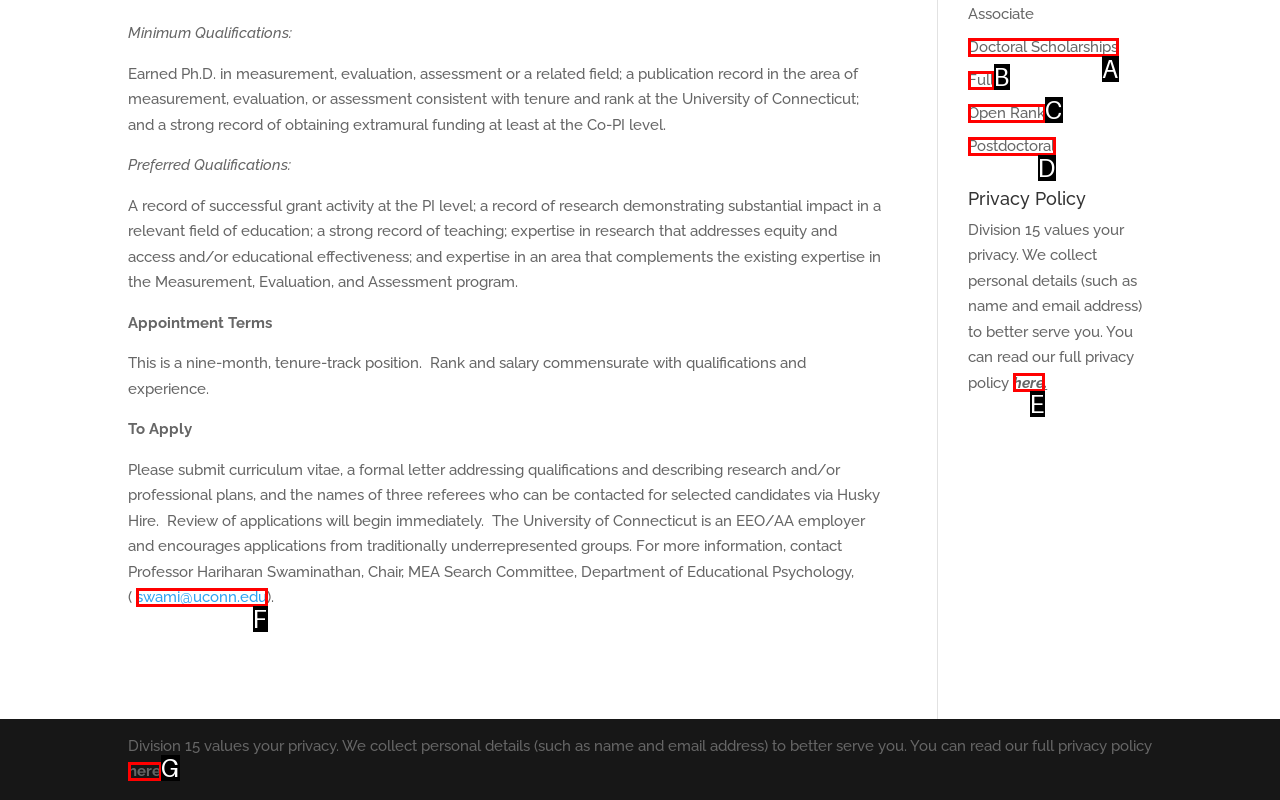Tell me which option best matches this description: Doctoral Scholarships
Answer with the letter of the matching option directly from the given choices.

A